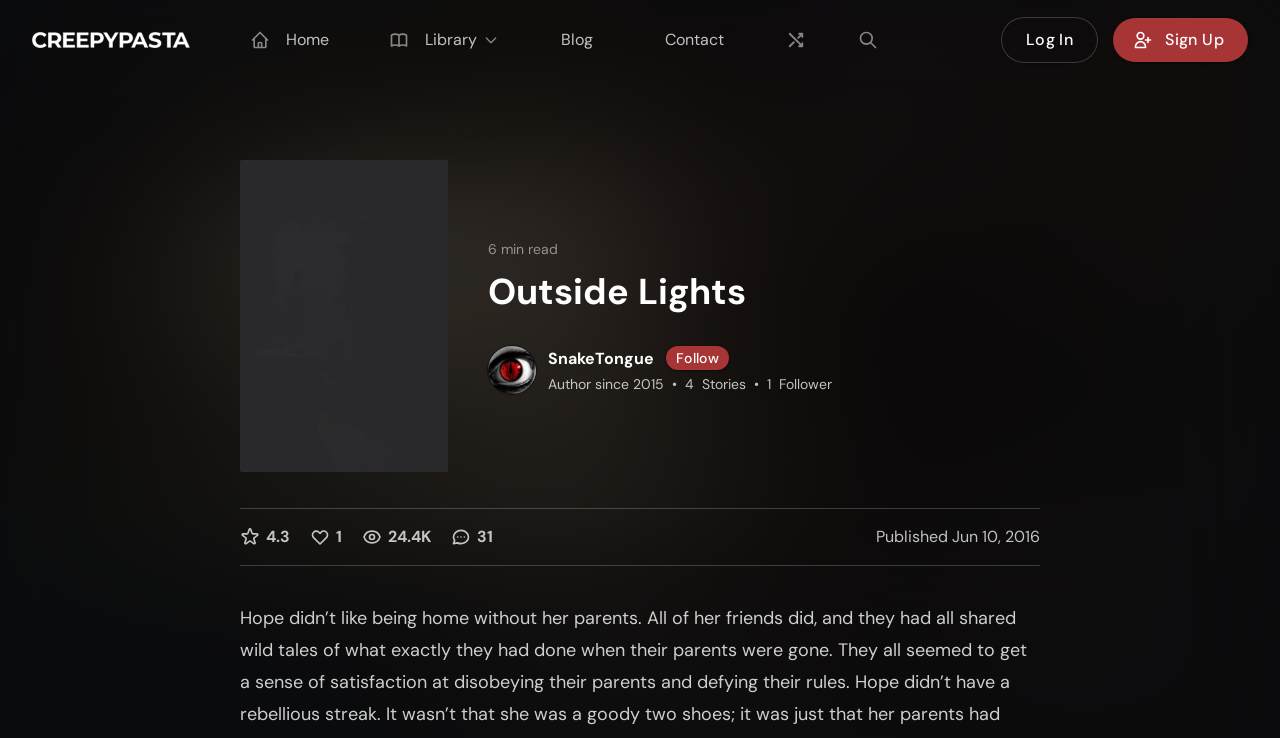Reply to the question with a single word or phrase:
What is the rating of the story?

4.3